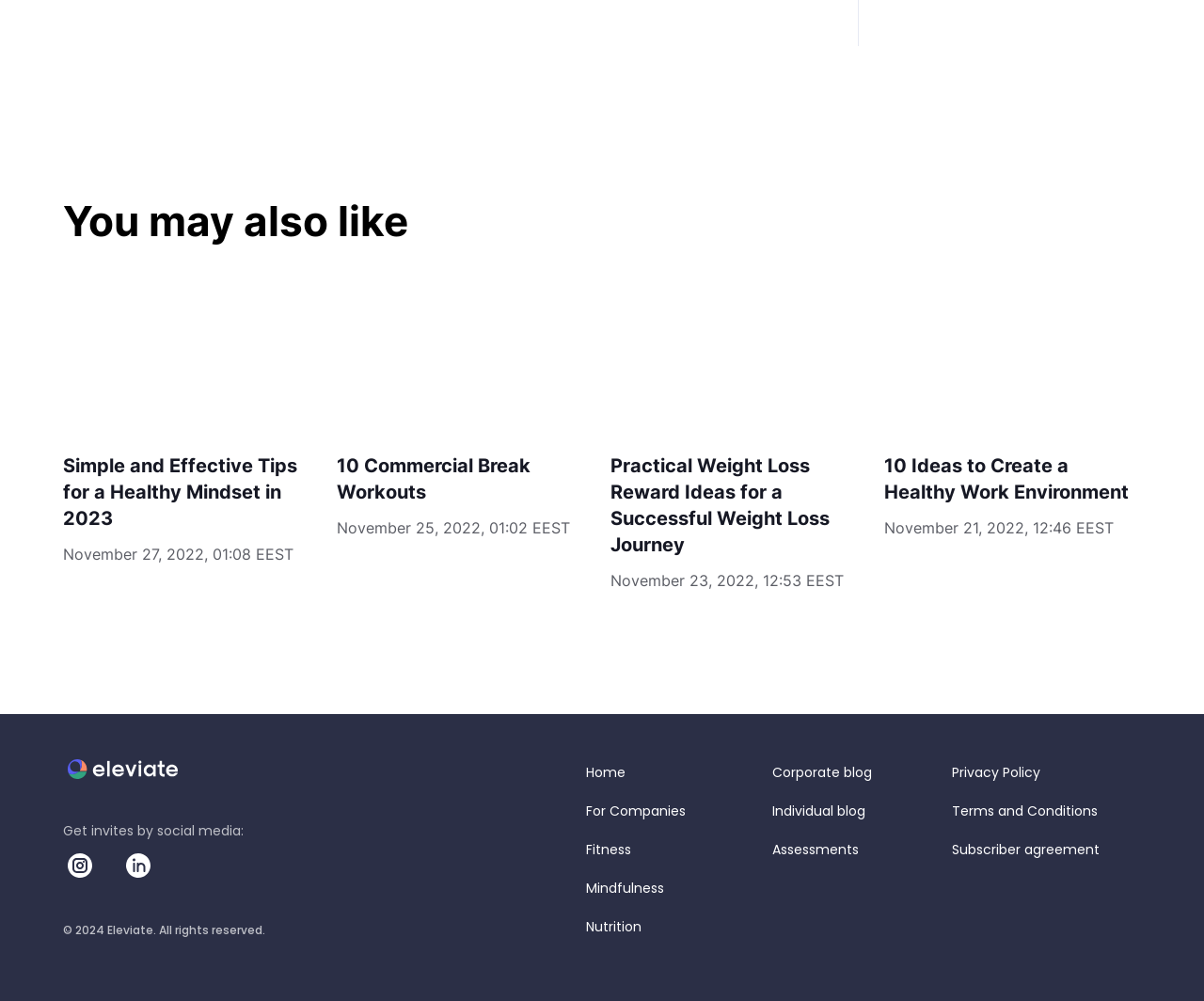What is the copyright year of the website?
Look at the image and answer with only one word or phrase.

2024